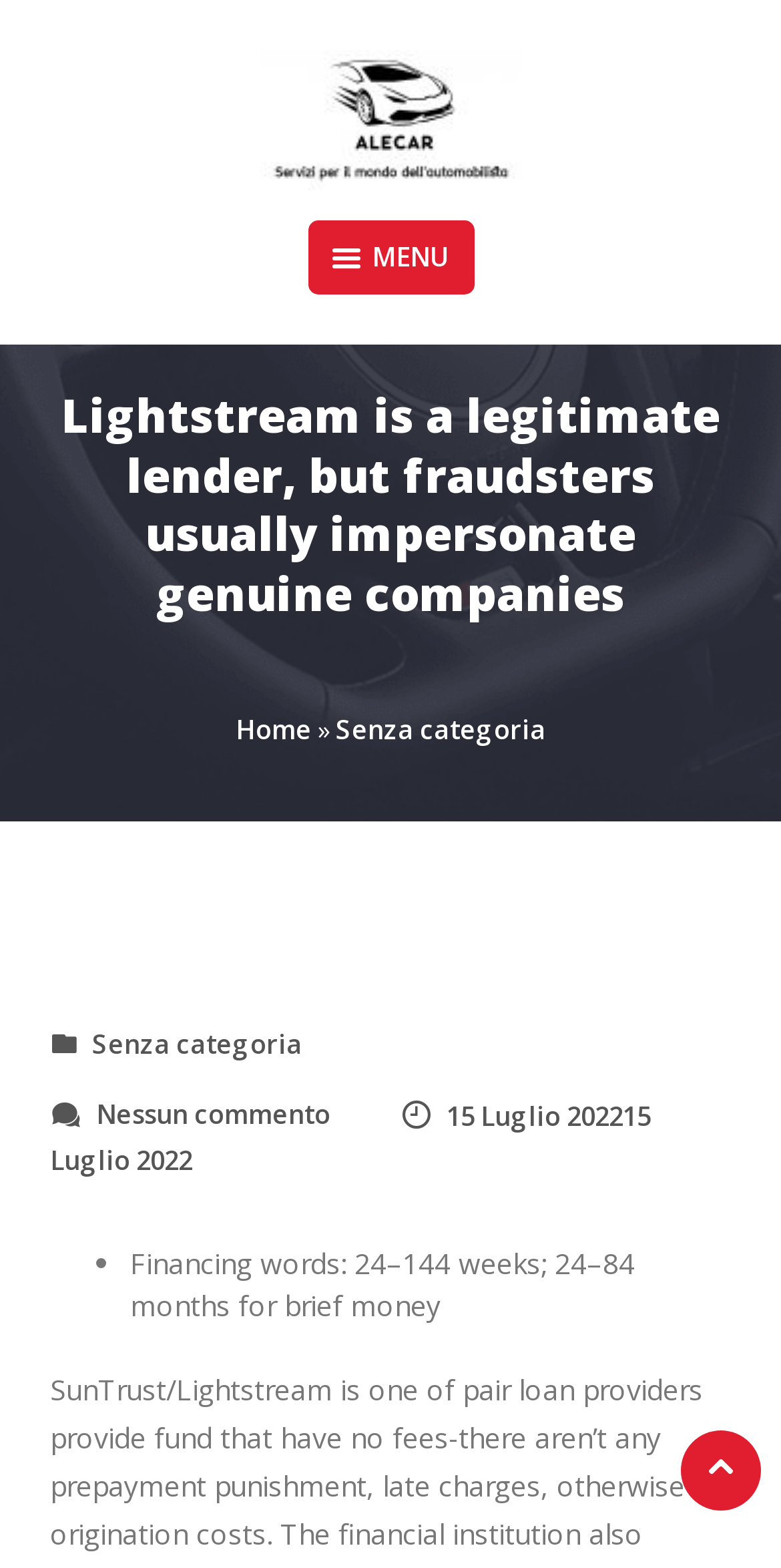How many list markers are there on the webpage?
Provide an in-depth answer to the question, covering all aspects.

There are four list markers on the webpage, three of which are located at the top-right corner of the webpage, and one is located below the header as a non-landmark element.